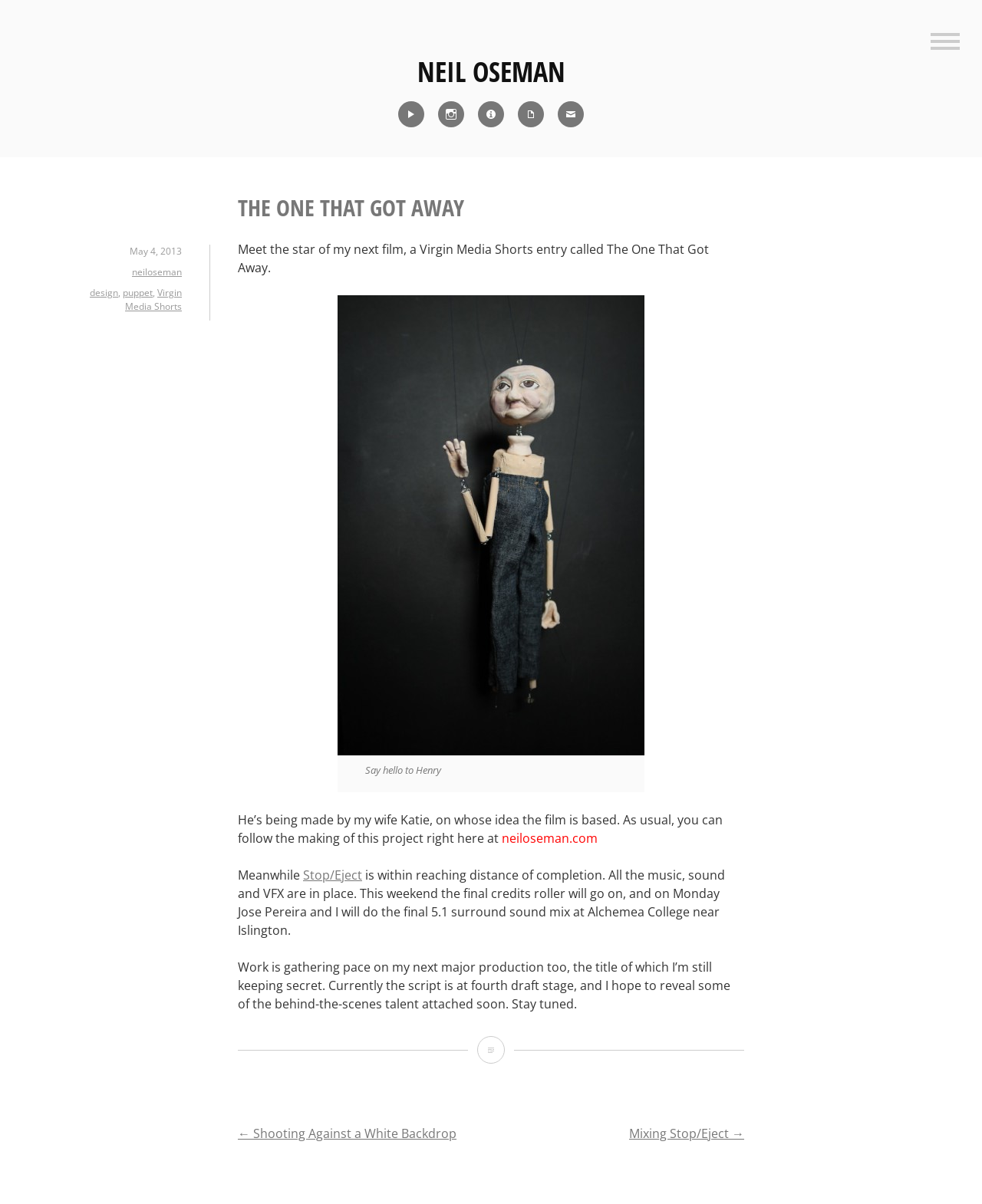Provide an in-depth caption for the contents of the webpage.

The webpage is about a filmmaker, Neil Oseman, and his upcoming film, "The One That Got Away". At the top of the page, there is a heading with the filmmaker's name, followed by a row of social media links and a button to open the sidebar. 

Below the top section, there is a main content area that takes up most of the page. It starts with a header section that includes the title of the film, "THE ONE THAT GOT AWAY", and some metadata, such as the date "May 4, 2013", and links to the filmmaker's name, design, puppet, and Virgin Media Shorts.

The main content area then displays a paragraph of text that introduces the film and its star, Henry, who is a puppet made by the filmmaker's wife, Katie. Below the text, there is a figure with an image of Henry, accompanied by a caption. 

The text continues, discussing the progress of the film and the filmmaker's next major production. There are also links to other related projects, such as "Stop/Eject", and a mention of the final credits and sound mix for the film.

At the bottom of the page, there is a section for post navigation, with links to previous and next posts, titled "Shooting Against a White Backdrop" and "Mixing Stop/Eject", respectively.